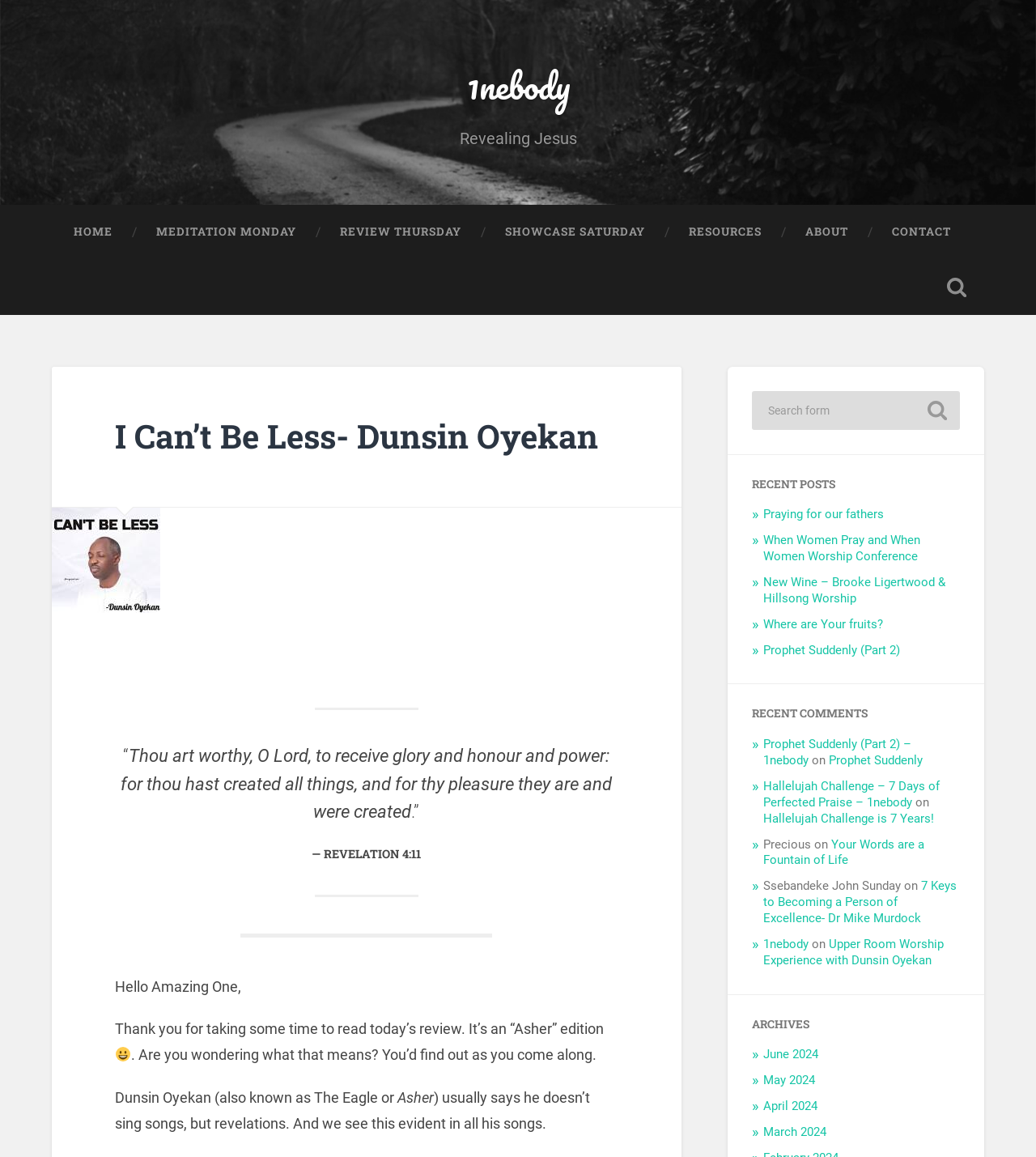Using the description "March 2024", predict the bounding box of the relevant HTML element.

[0.737, 0.972, 0.798, 0.985]